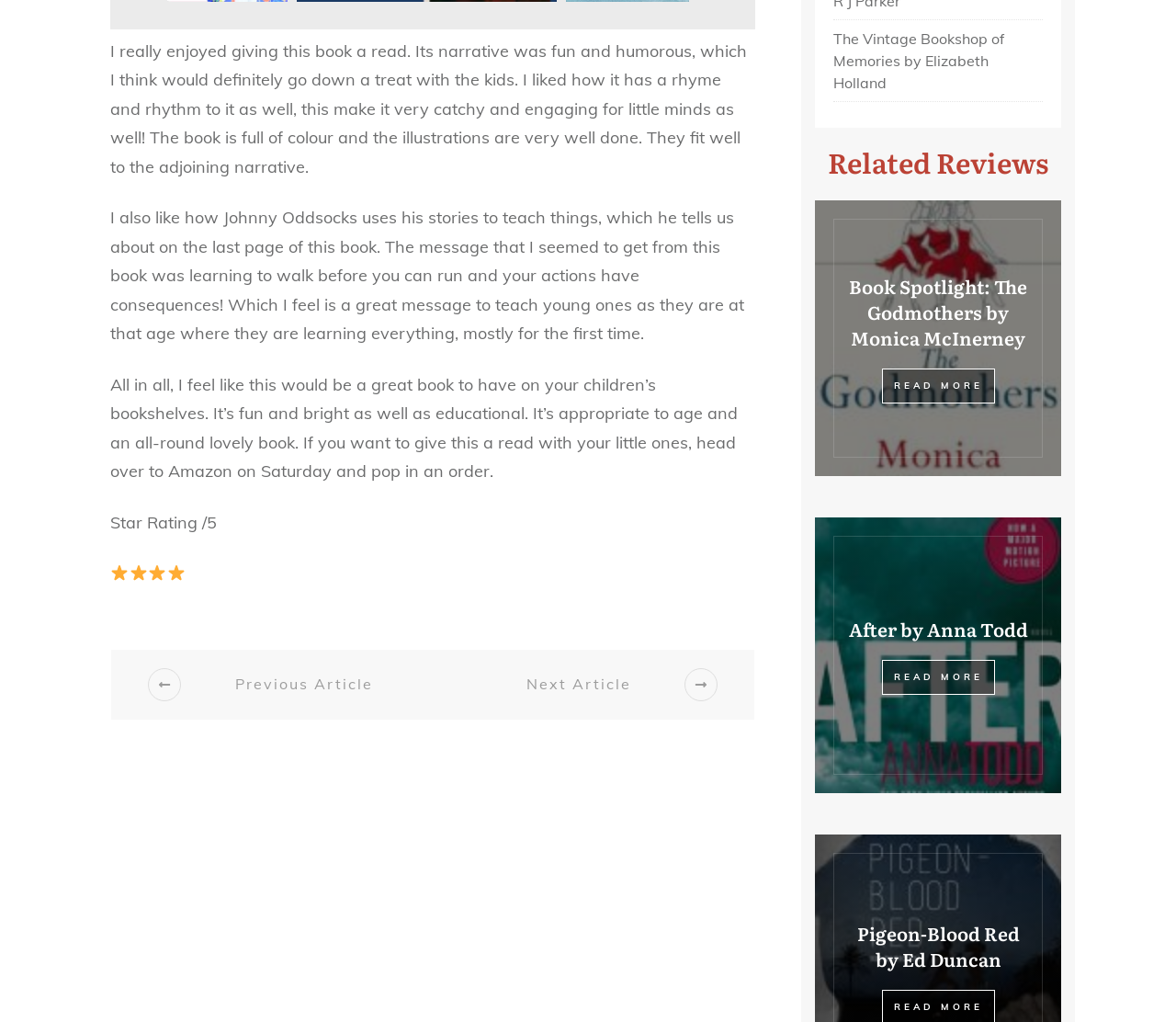Determine the bounding box coordinates of the UI element described below. Use the format (top-left x, top-left y, bottom-right x, bottom-right y) with floating point numbers between 0 and 1: After by Anna Todd

[0.721, 0.602, 0.874, 0.629]